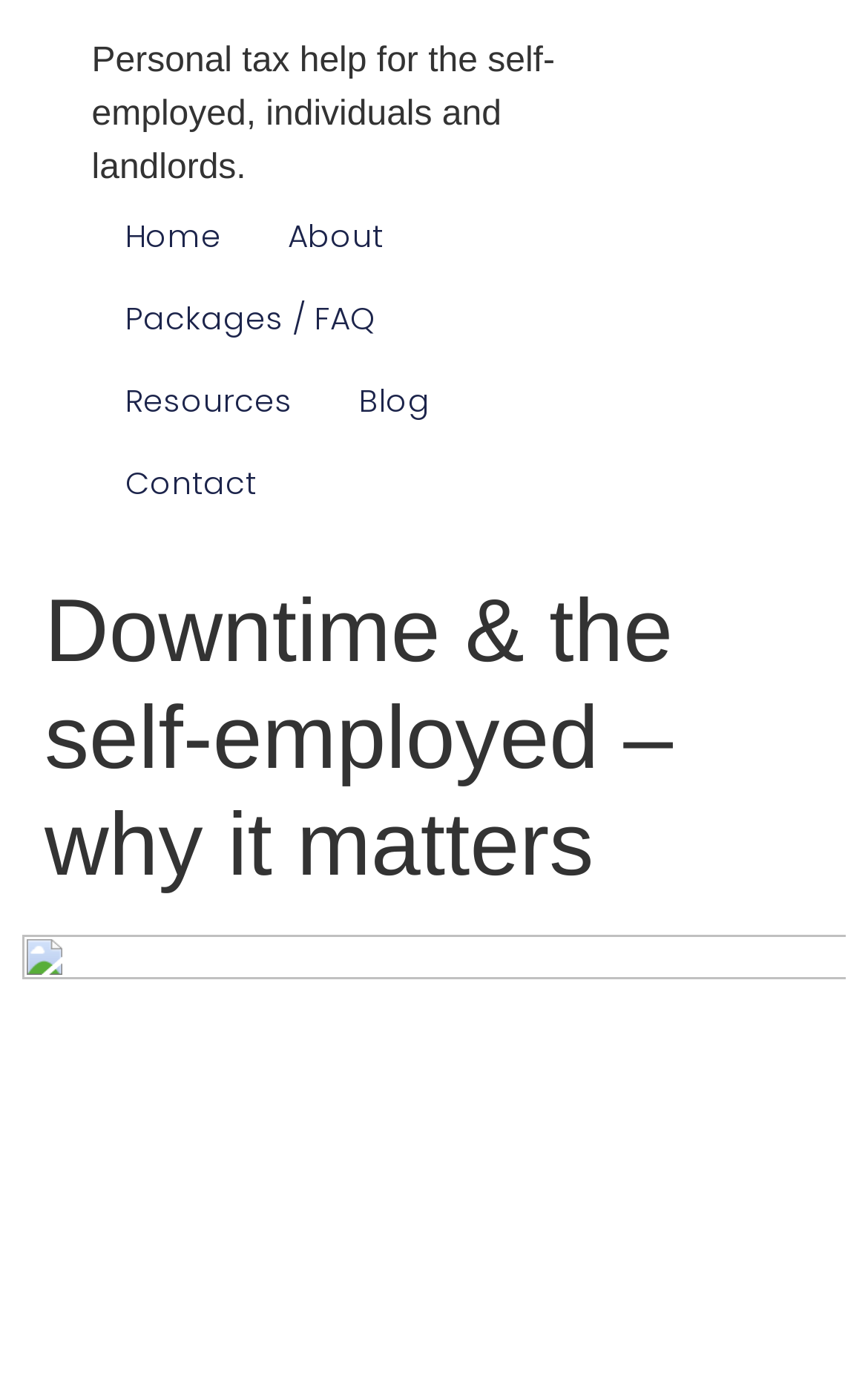Can users contact the website owner?
From the screenshot, supply a one-word or short-phrase answer.

Yes